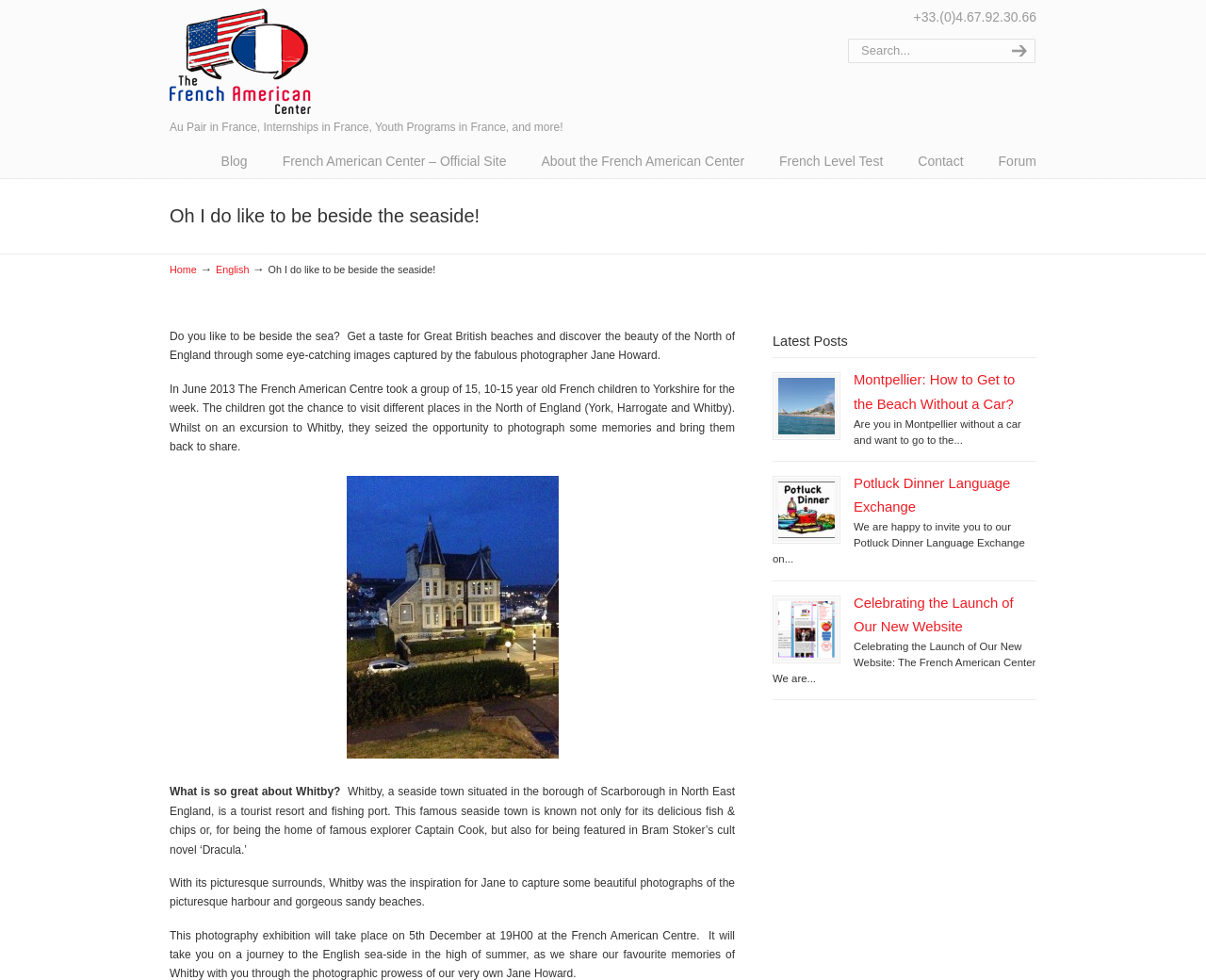Please determine the bounding box coordinates for the UI element described here. Use the format (top-left x, top-left y, bottom-right x, bottom-right y) with values bounded between 0 and 1: Blog

[0.168, 0.144, 0.221, 0.185]